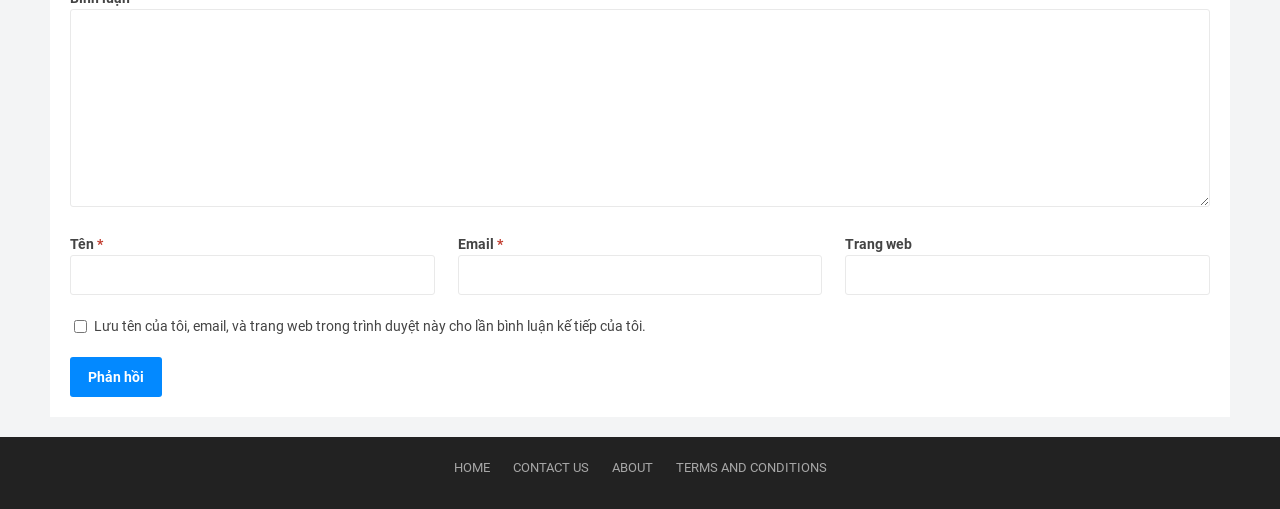What is the function of the checkbox below the 'Trang web' textbox?
Please provide a comprehensive answer based on the details in the screenshot.

The checkbox is located below the 'Trang web' textbox and has a description that suggests it is related to saving user information. Its checked state is false, indicating that it is not selected by default. The text associated with the checkbox implies that it allows users to save their name, email, and website for future comments.